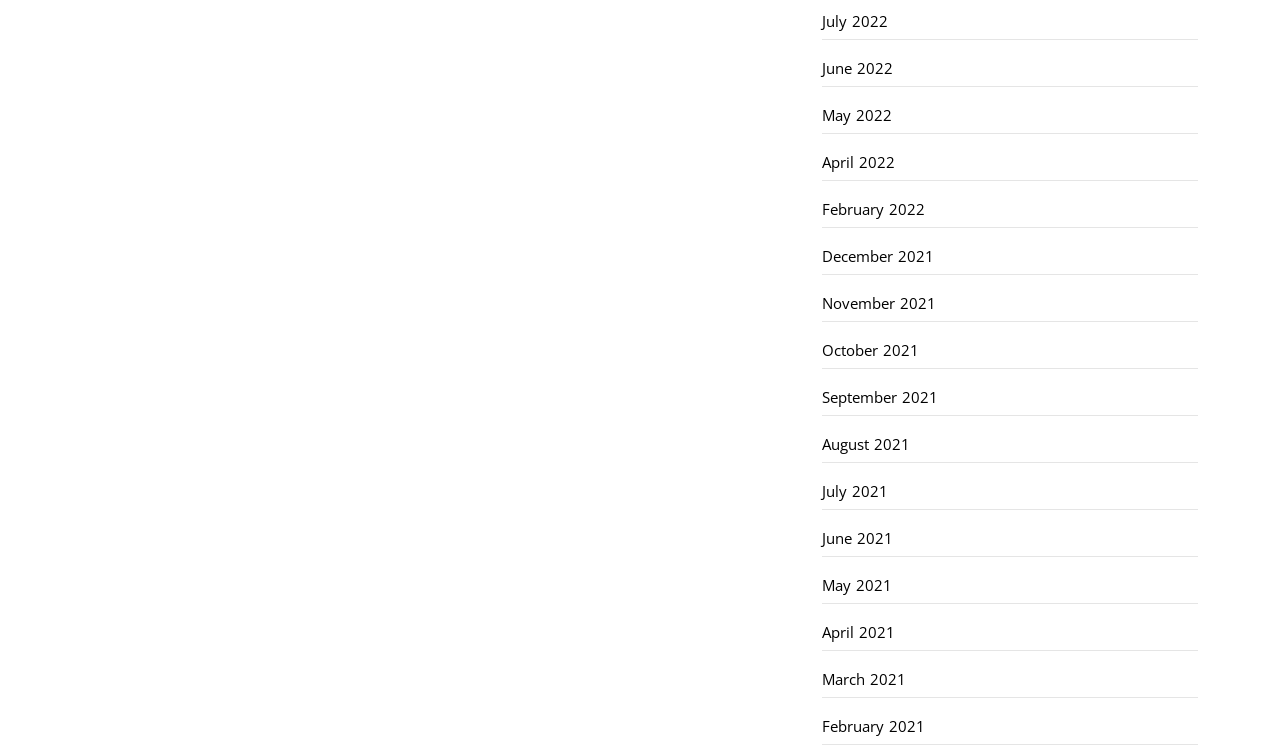Please provide a short answer using a single word or phrase for the question:
What is the earliest month listed?

February 2021